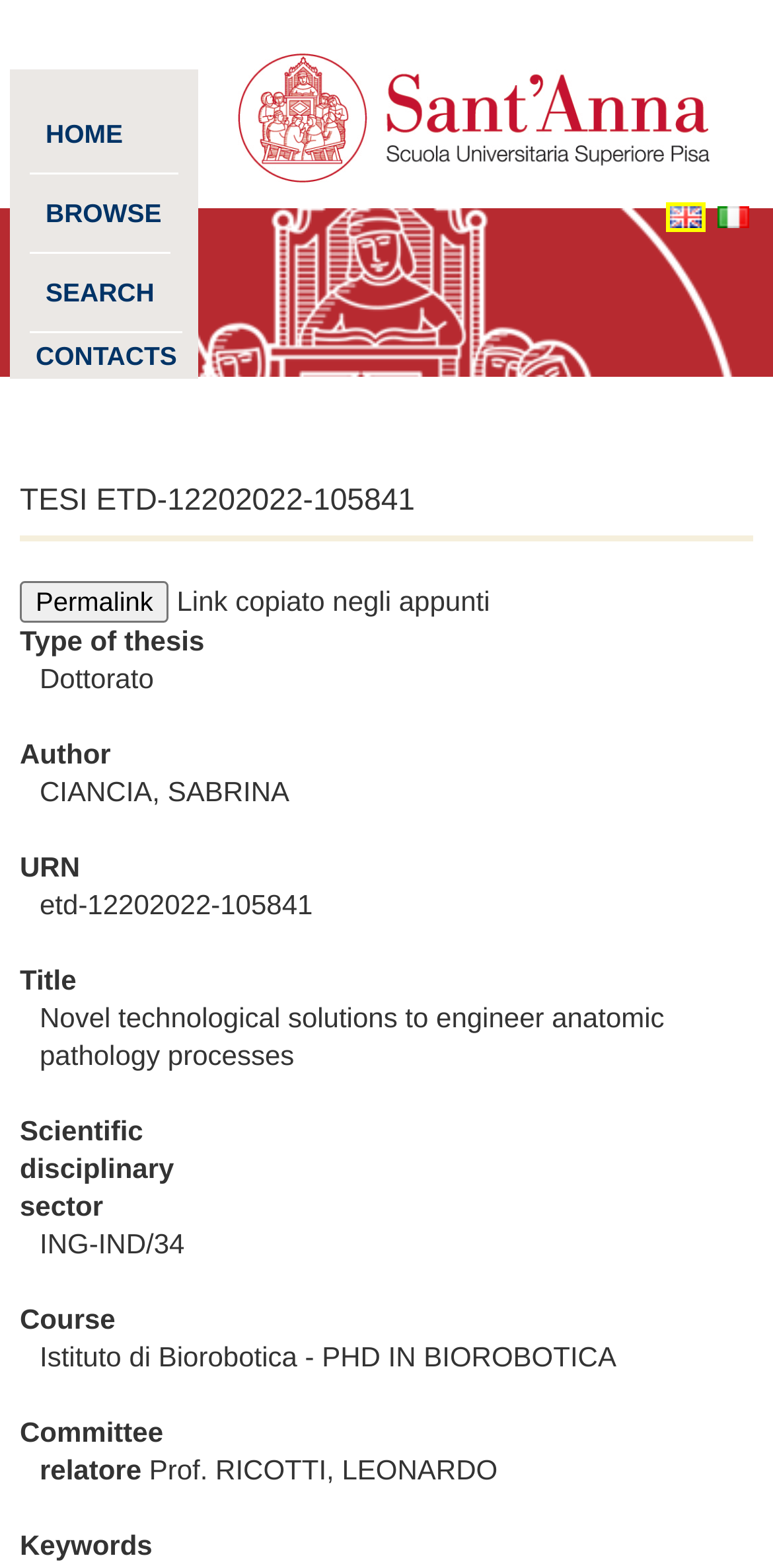Please find and report the bounding box coordinates of the element to click in order to perform the following action: "Click the 'SEARCH' link". The coordinates should be expressed as four float numbers between 0 and 1, in the format [left, top, right, bottom].

[0.038, 0.161, 0.22, 0.211]